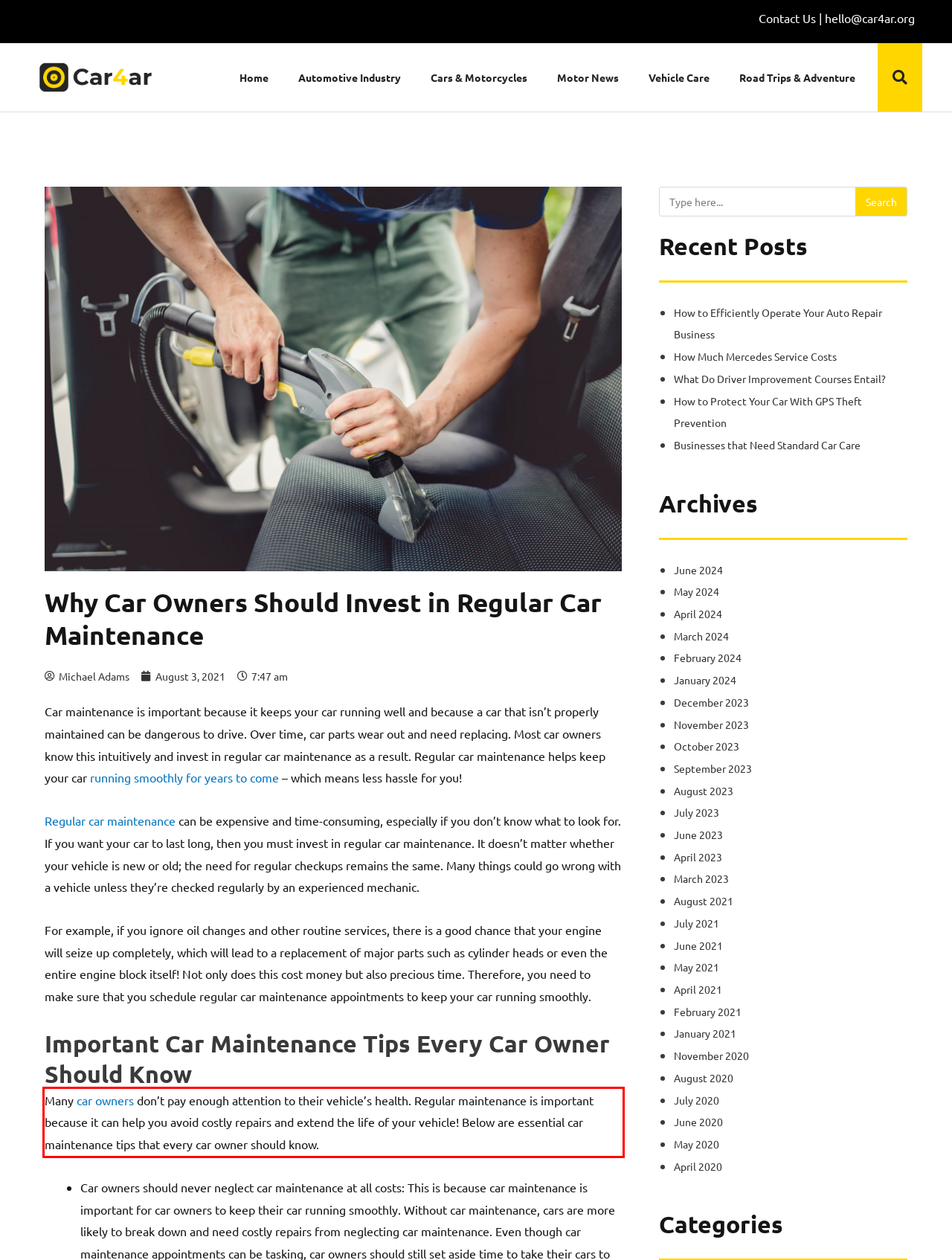Given a screenshot of a webpage, identify the red bounding box and perform OCR to recognize the text within that box.

Many car owners don’t pay enough attention to their vehicle’s health. Regular maintenance is important because it can help you avoid costly repairs and extend the life of your vehicle! Below are essential car maintenance tips that every car owner should know.